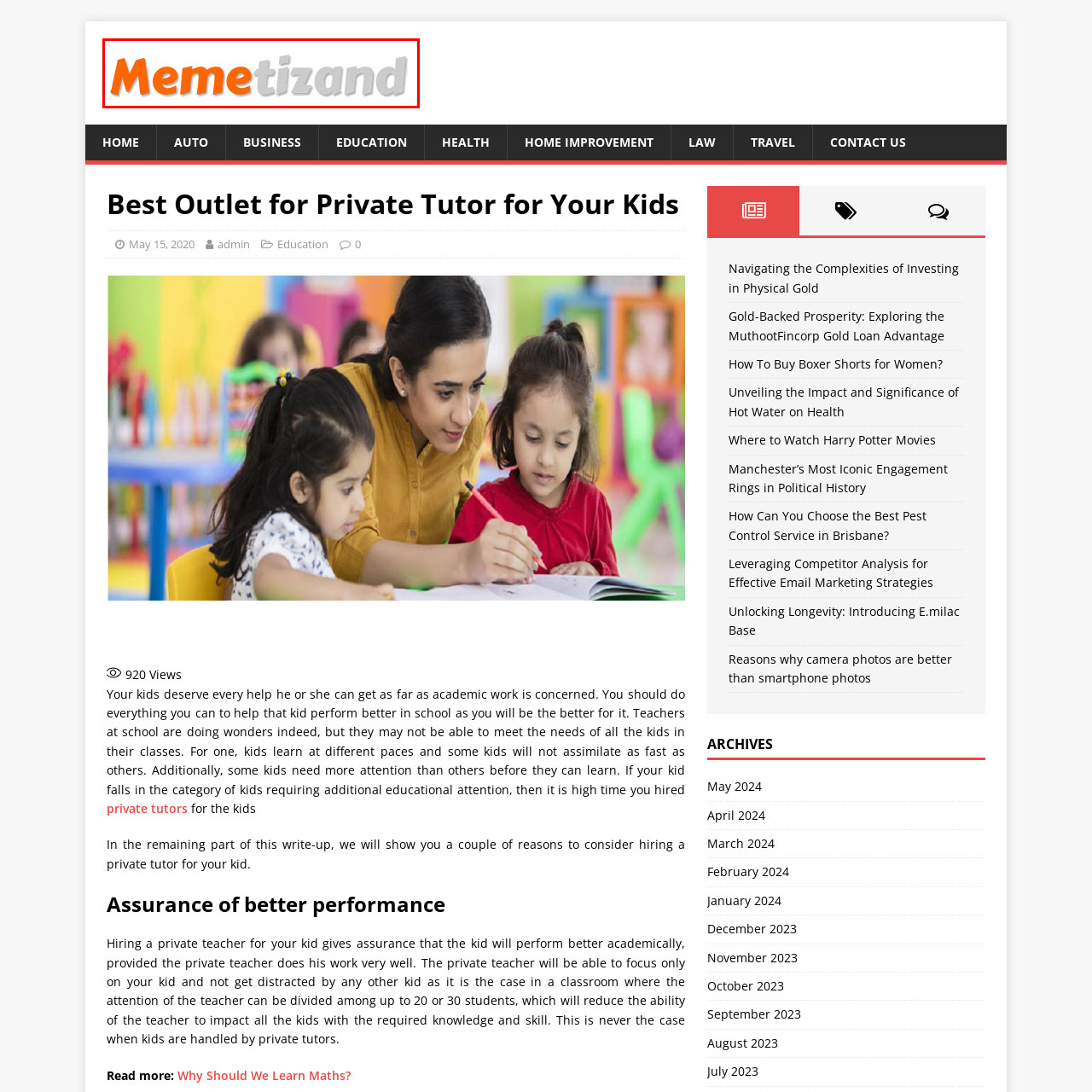Concentrate on the part of the image bordered in red, What is the focus of the brand 'Memetizando'? Answer concisely with a word or phrase.

private tutoring solutions